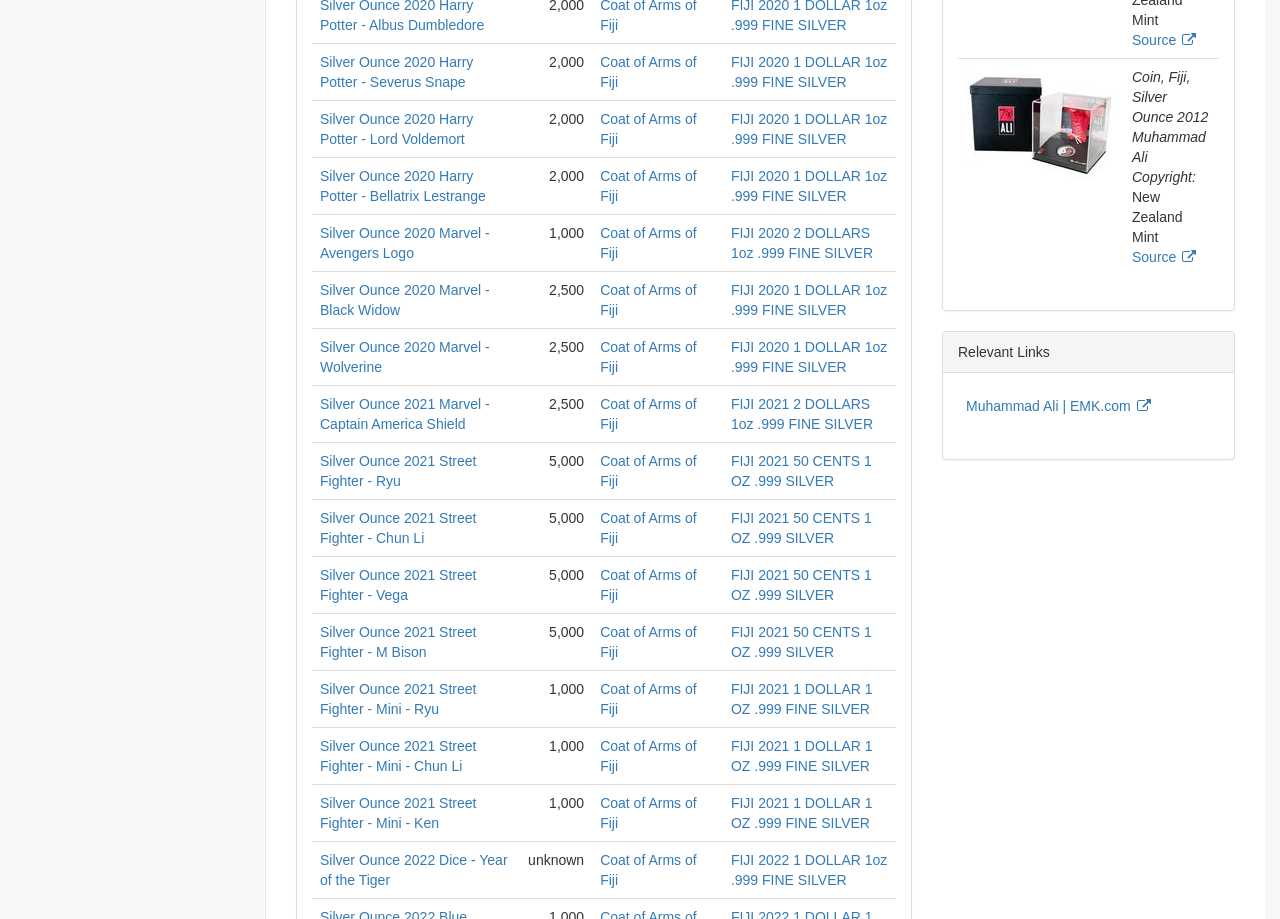Provide a one-word or short-phrase response to the question:
What is the country of origin for the coins?

Fiji